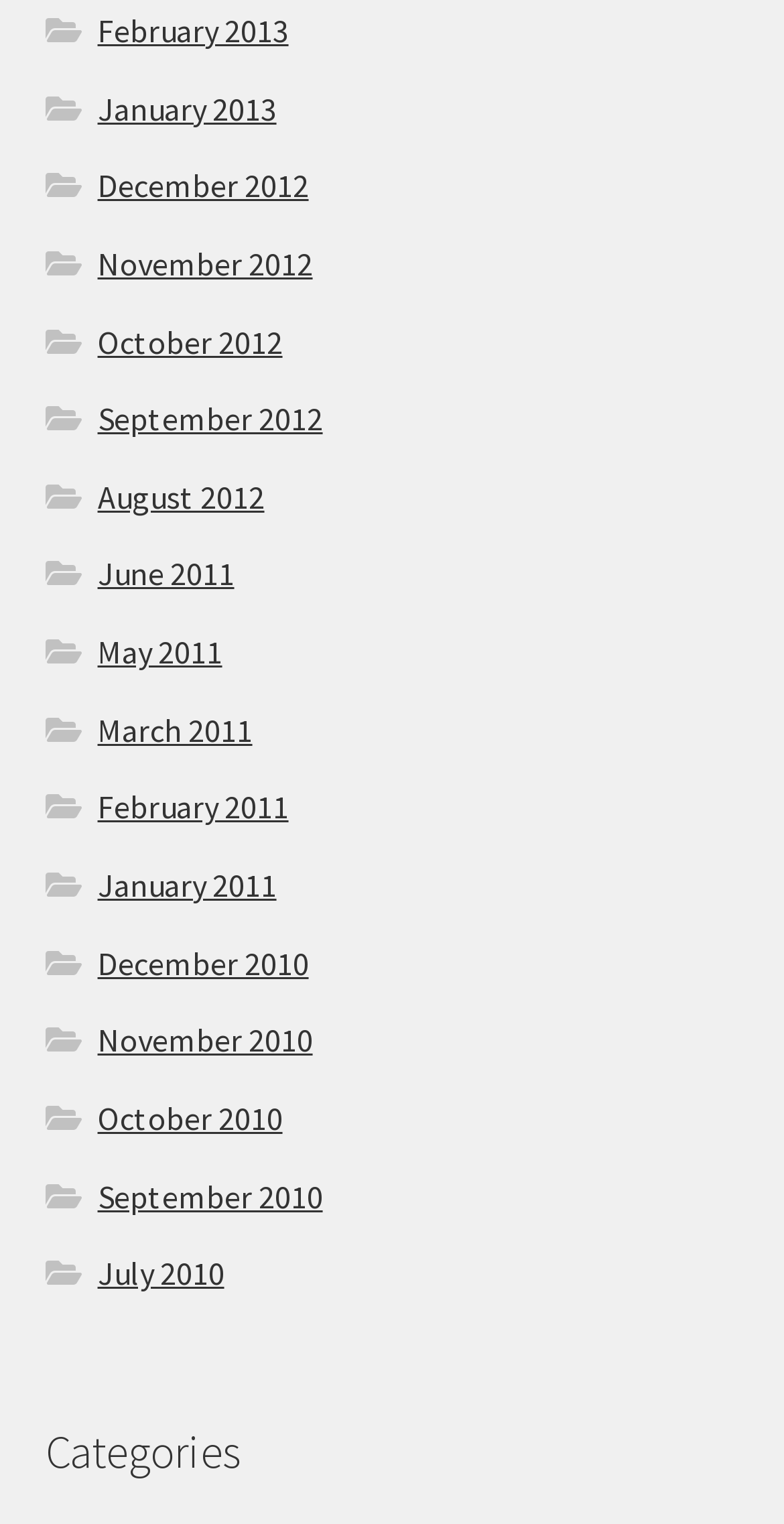Determine the bounding box coordinates of the clickable element to complete this instruction: "view Categories". Provide the coordinates in the format of four float numbers between 0 and 1, [left, top, right, bottom].

[0.058, 0.934, 0.307, 0.971]